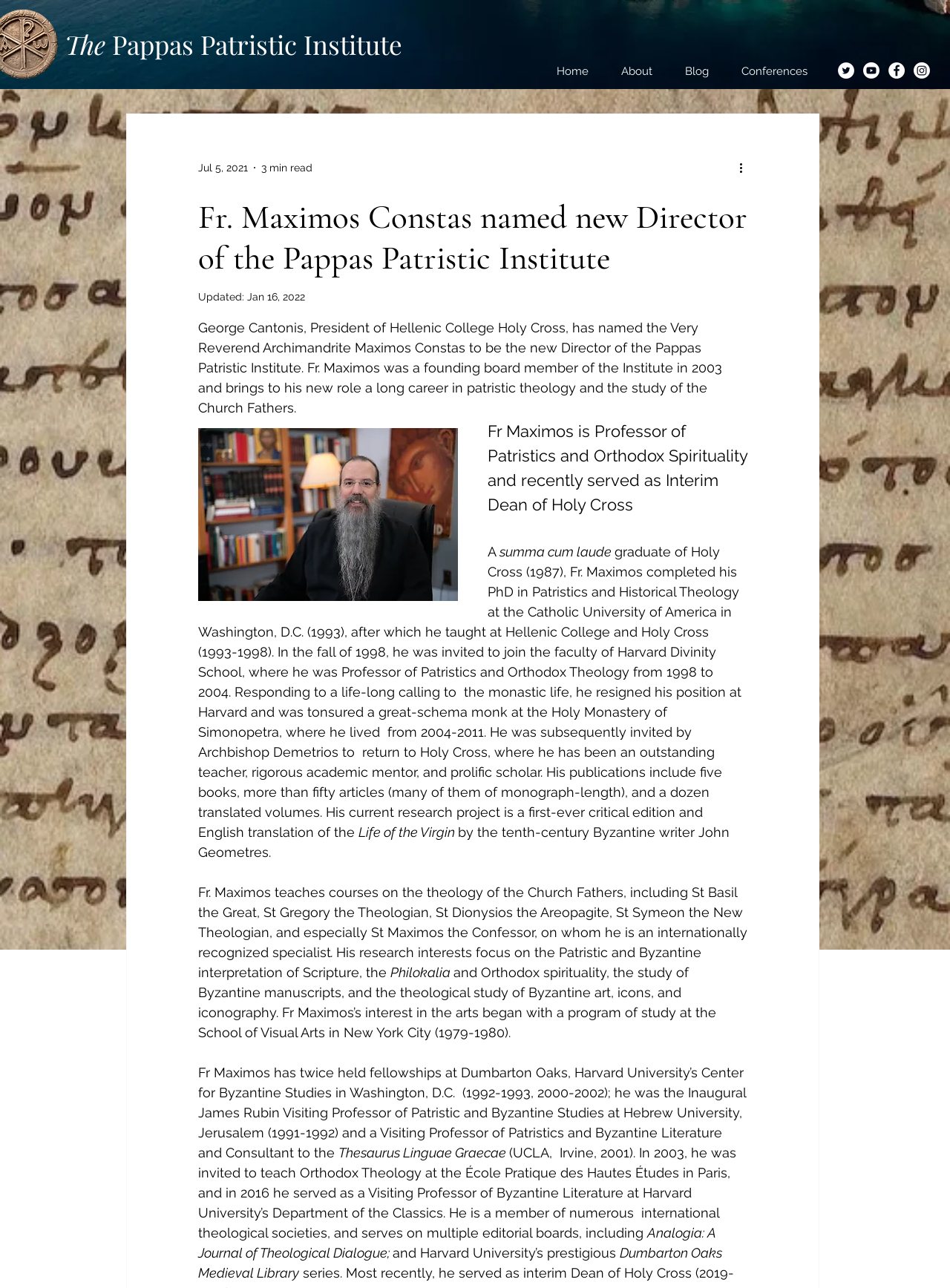What is the name of the new Director of the Pappas Patristic Institute?
Using the image as a reference, give an elaborate response to the question.

The answer can be found in the heading 'Fr. Maximos Constas named new Director of the Pappas Patristic Institute' and also in the paragraph that starts with 'George Cantonis, President of Hellenic College Holy Cross, has named the Very Reverend Archimandrite Maximos Constas to be the new Director of the Pappas Patristic Institute.'